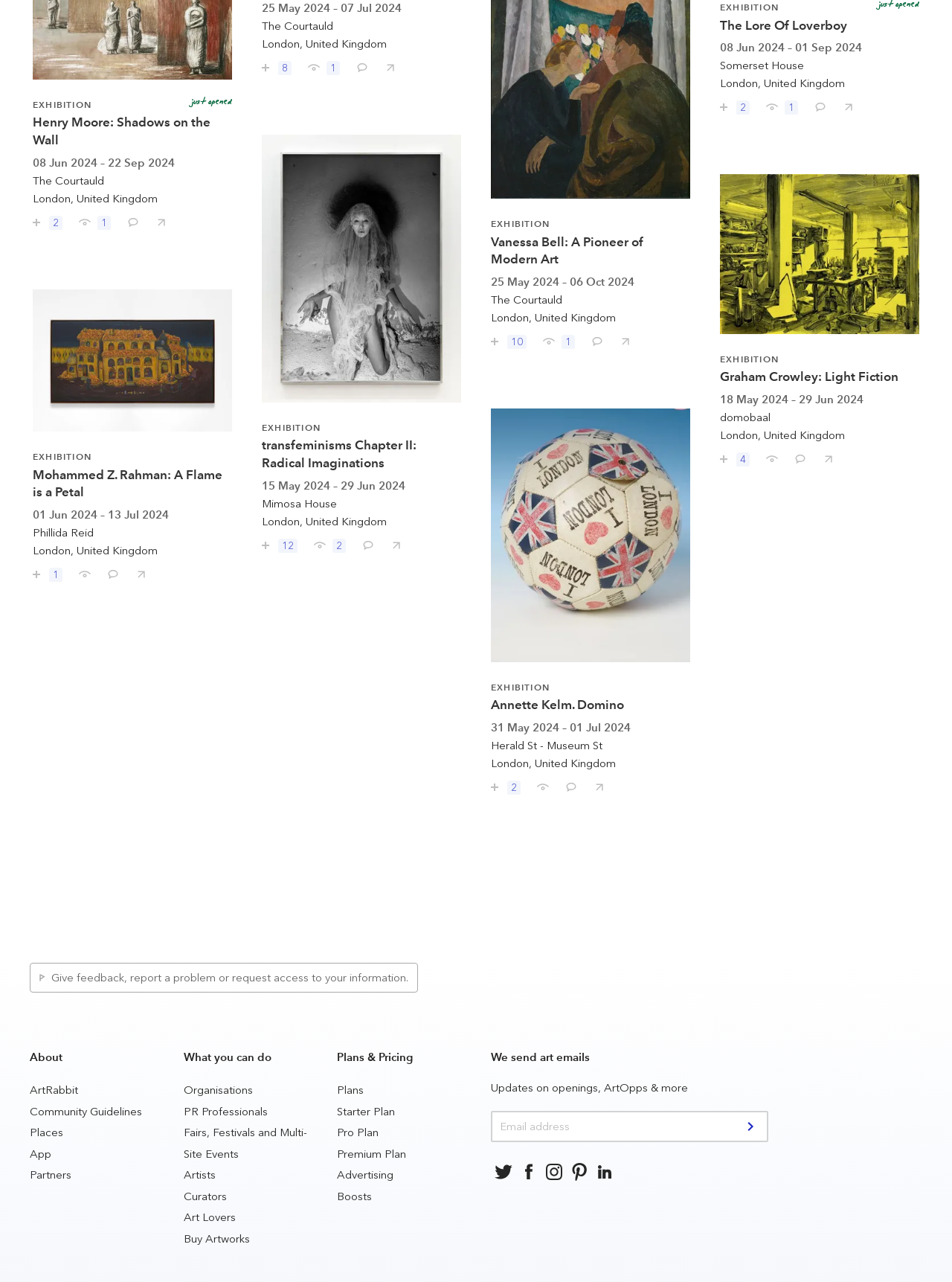Answer this question using a single word or a brief phrase:
How many buttons are there in the second article?

4